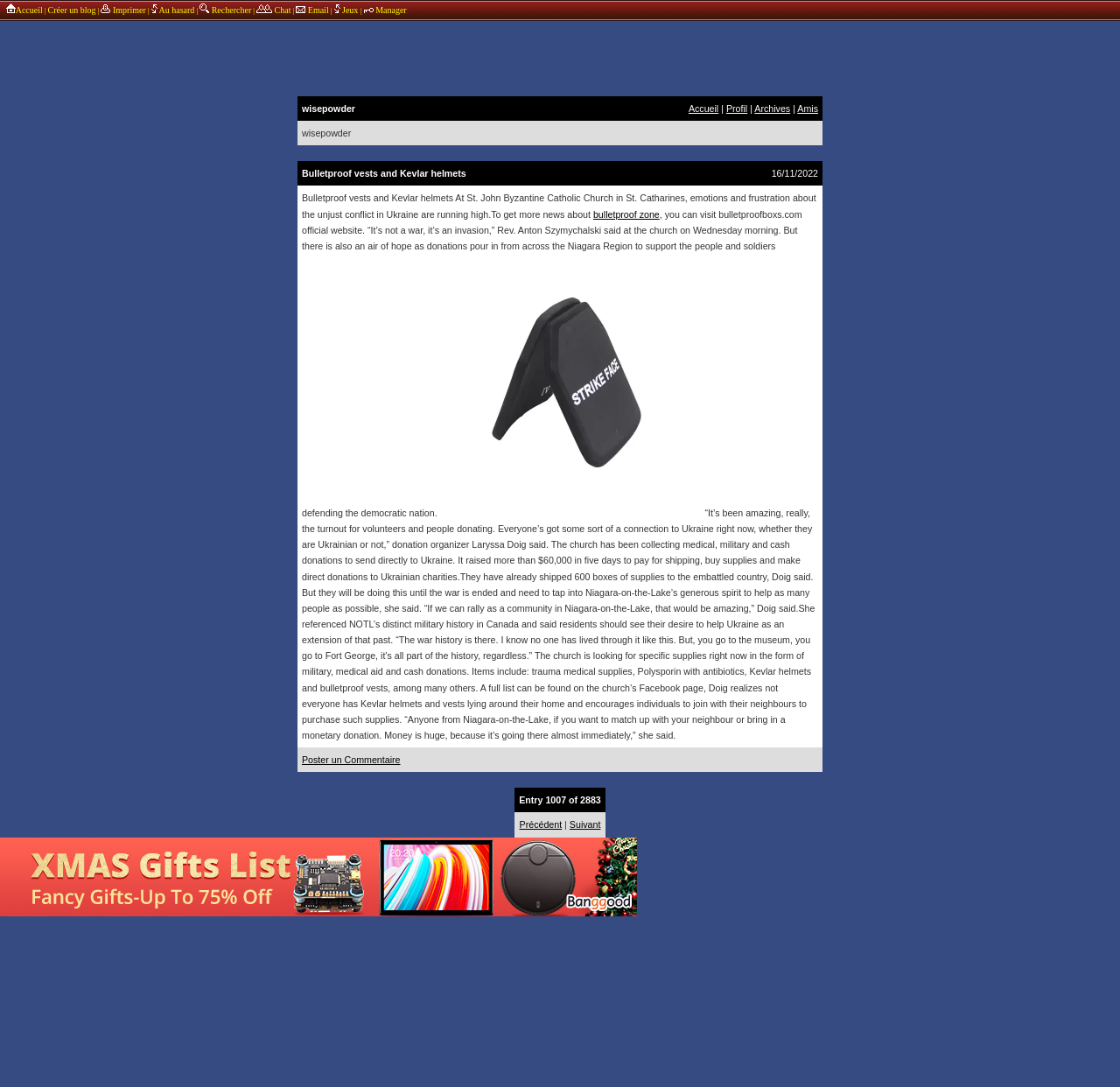What type of products are being discussed?
Refer to the screenshot and respond with a concise word or phrase.

Bulletproof vests and Kevlar helmets